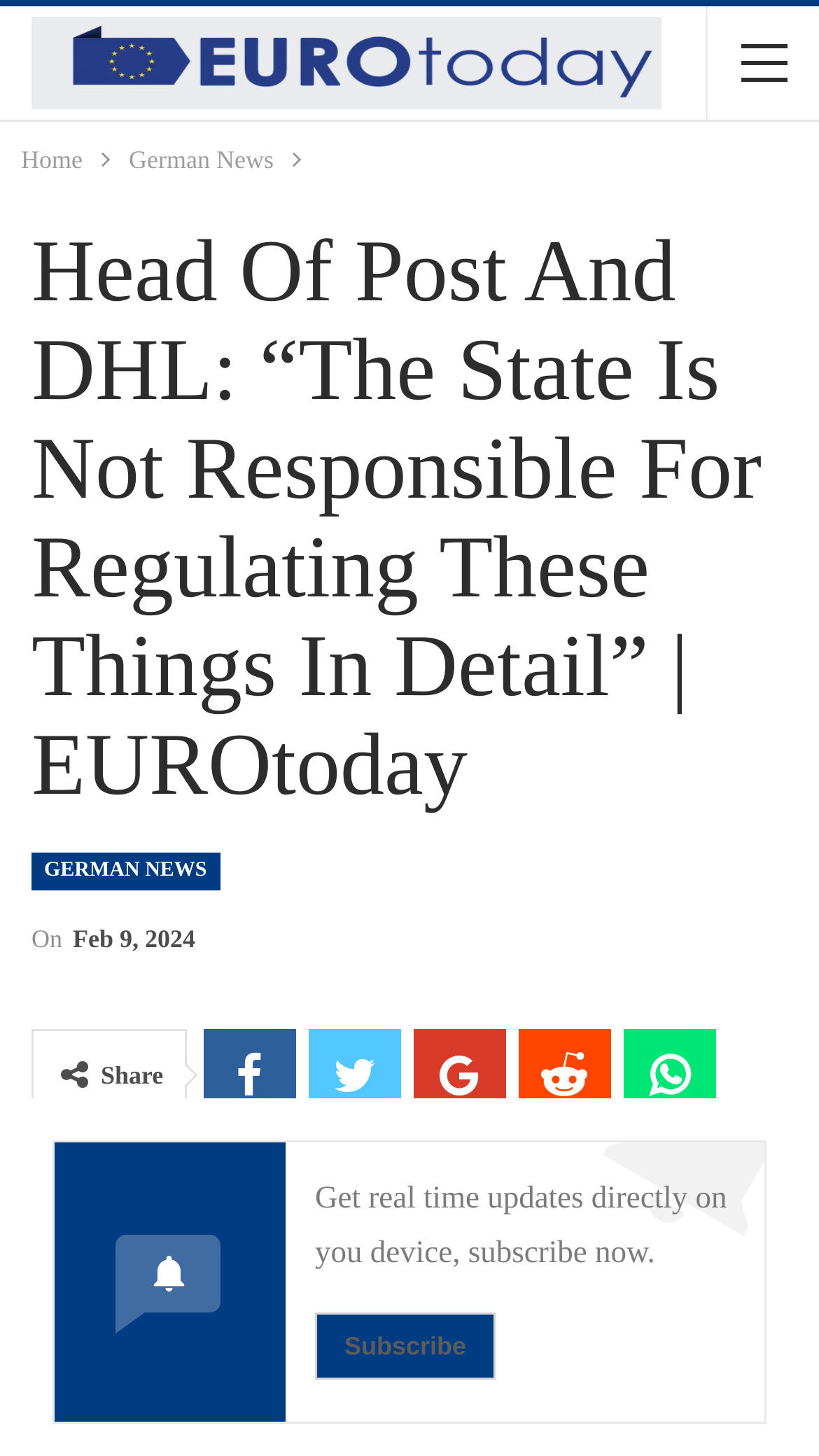Please respond to the question with a concise word or phrase:
What is the name of the website?

EUROtoday